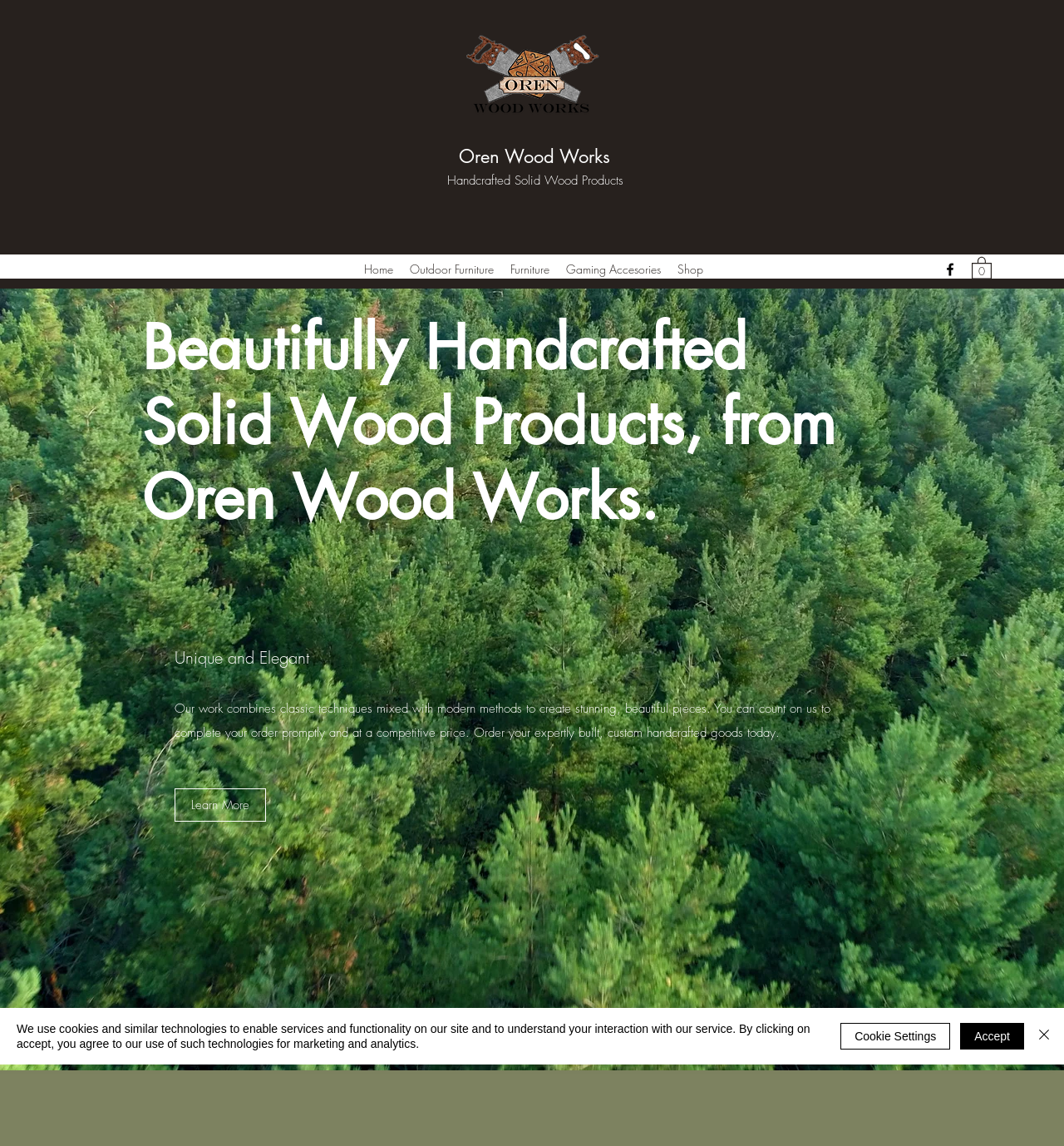Please provide a short answer using a single word or phrase for the question:
What is the purpose of the 'Learn More' link?

To learn about Oren Wood Works' products